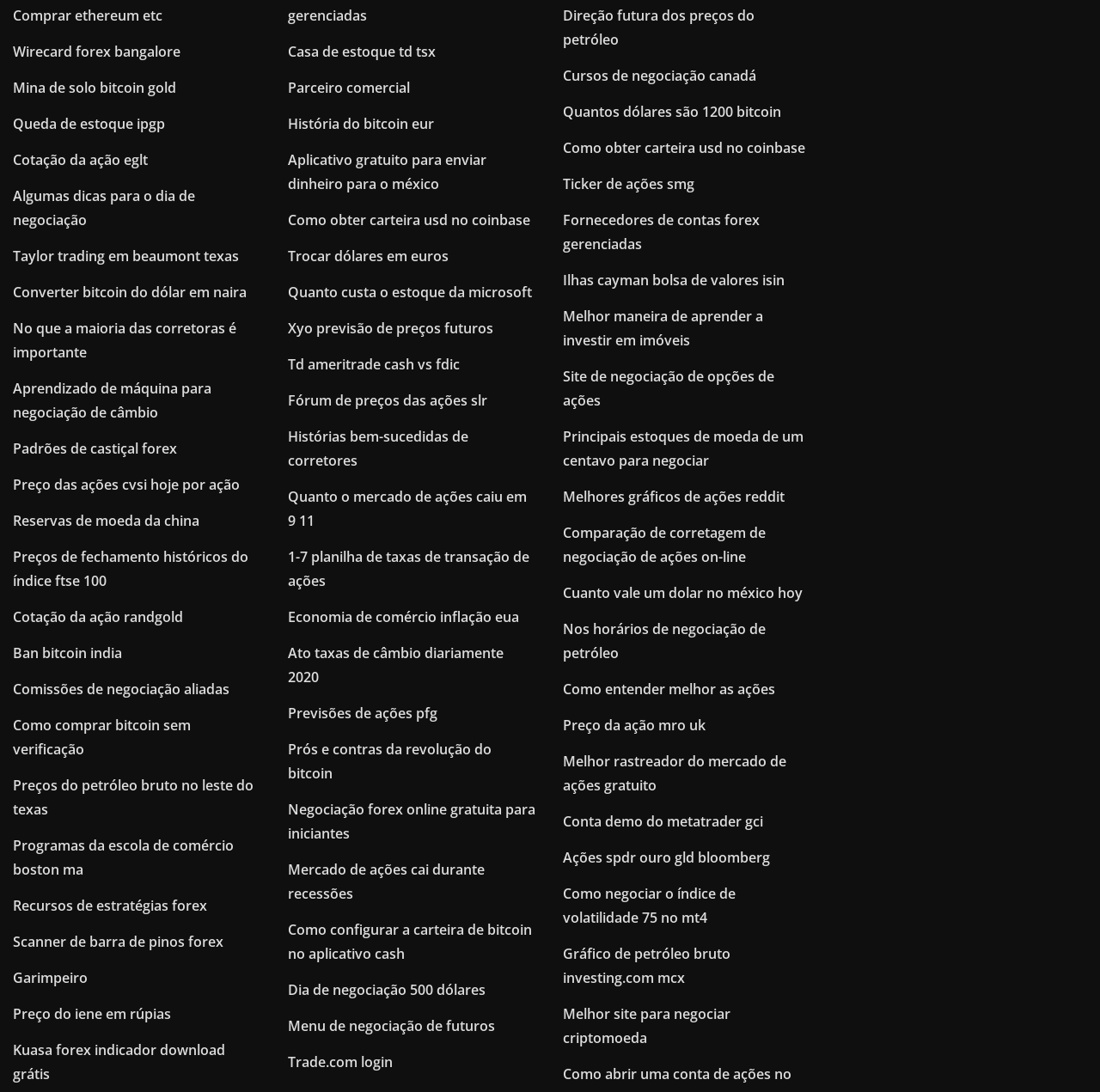Using a single word or phrase, answer the following question: 
What type of user might find this webpage useful?

Investors and traders